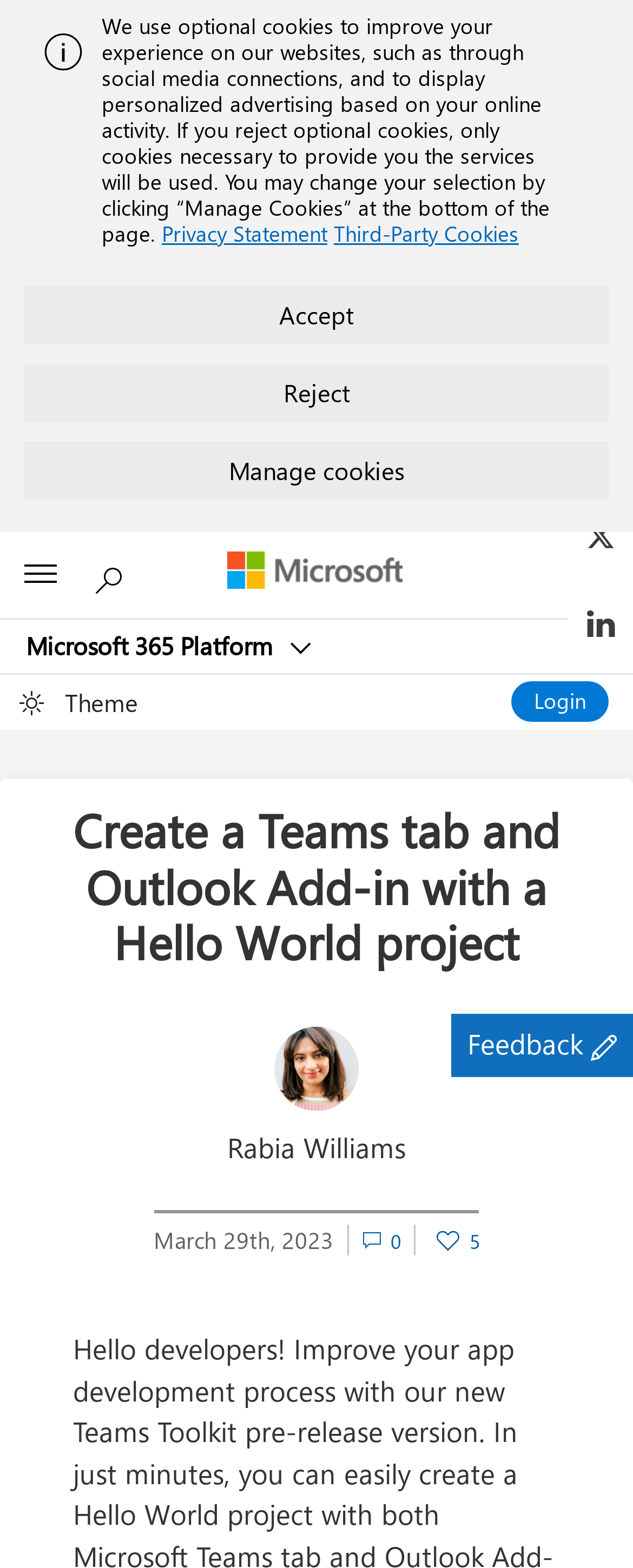Find the bounding box coordinates of the clickable area that will achieve the following instruction: "Click the Feedback button".

[0.713, 0.647, 1.0, 0.687]